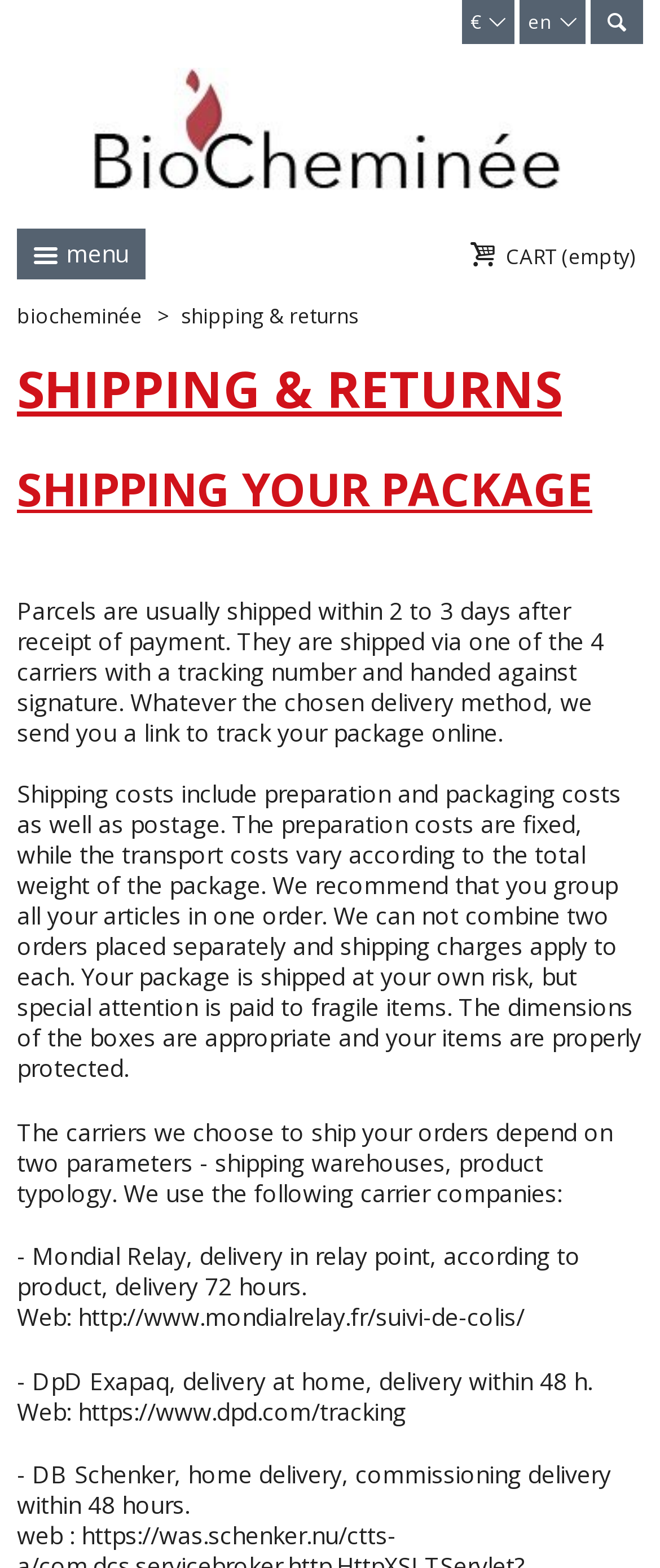Give a one-word or phrase response to the following question: What is the typical shipping time?

2 to 3 days